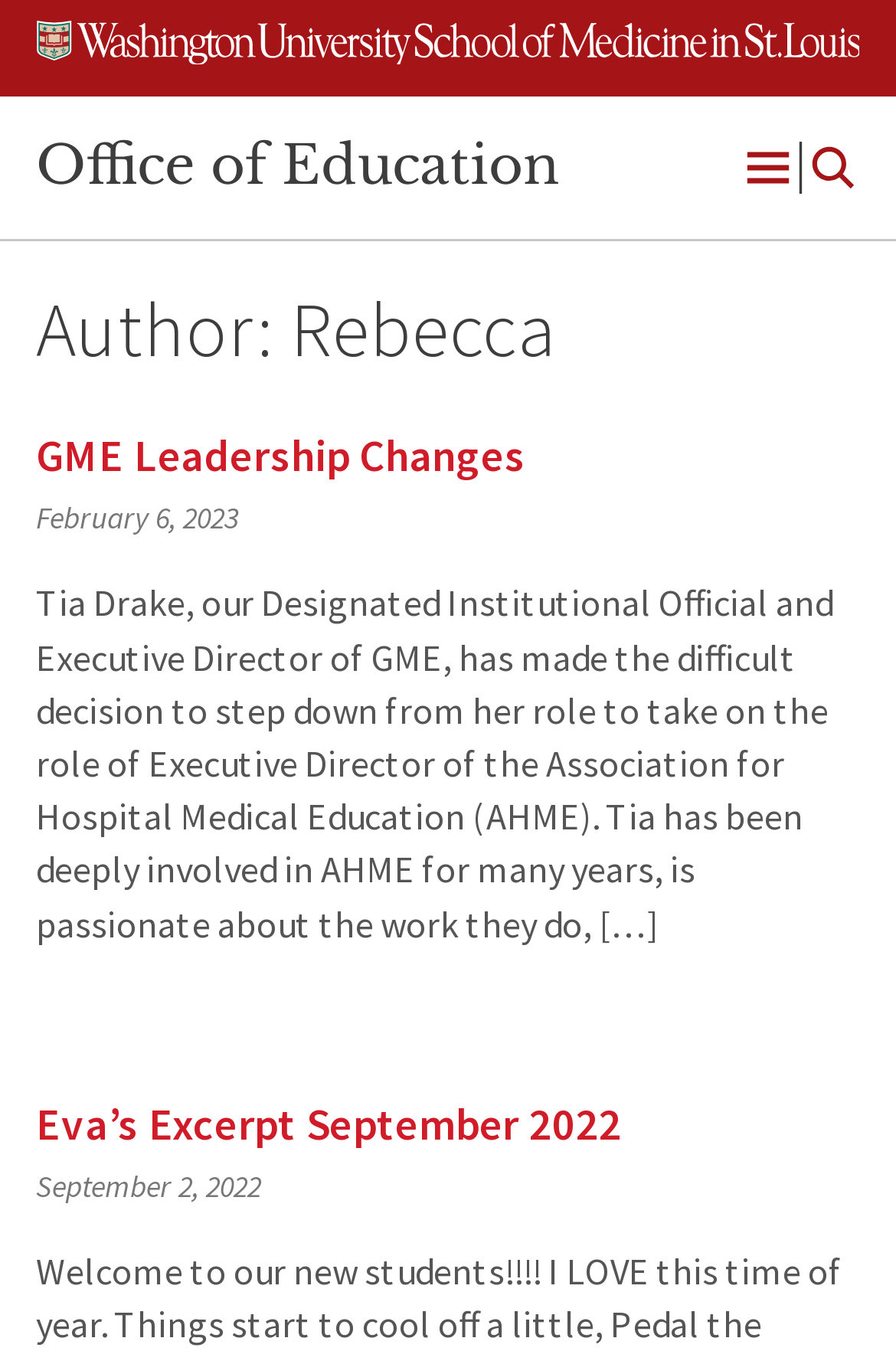Based on the image, give a detailed response to the question: What is the title of the second article?

The second article on the webpage has a heading 'Eva’s Excerpt September 2022' which is a link, indicating that it is the title of the article.